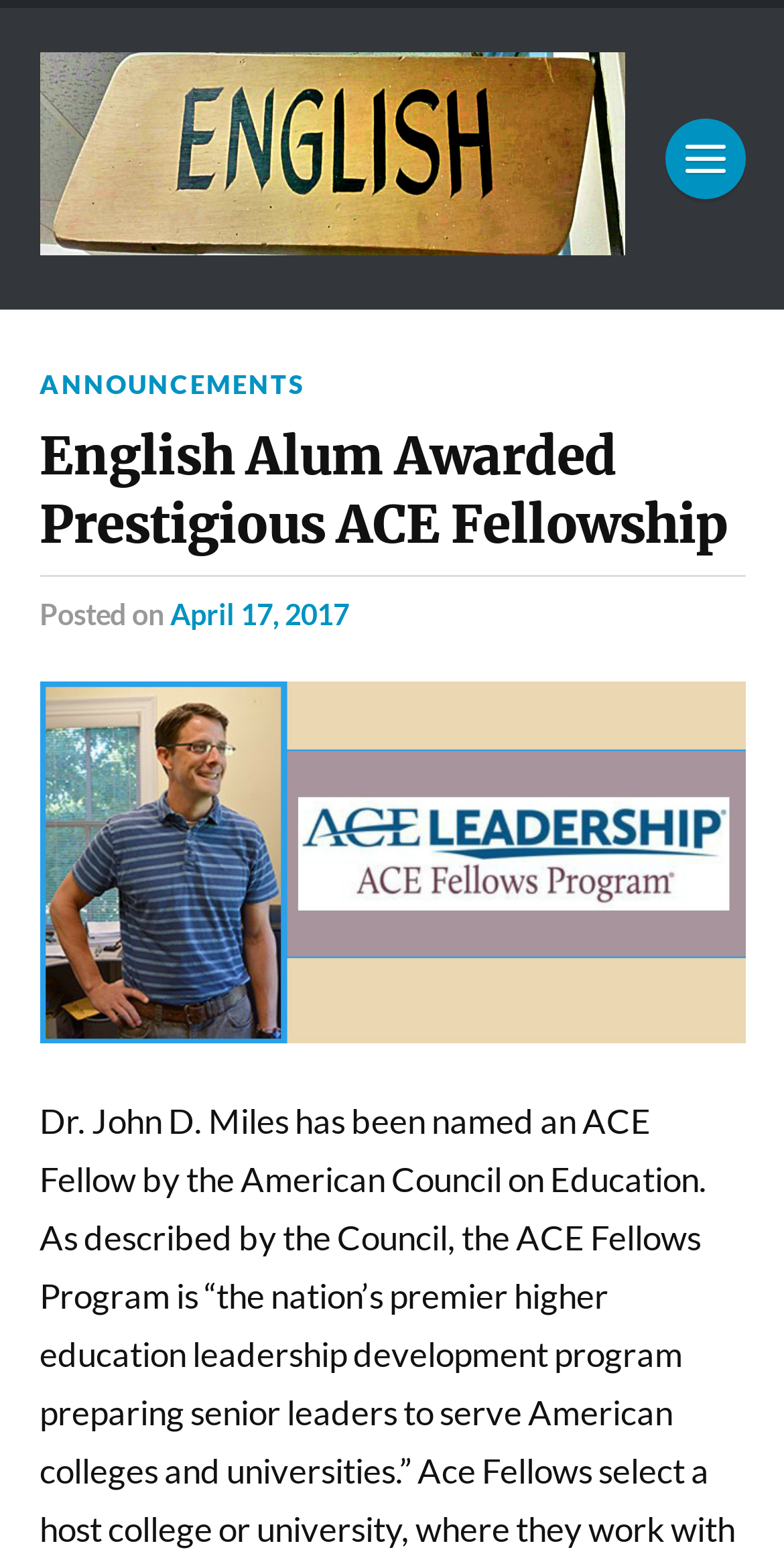What is the category of the news?
Answer the question in a detailed and comprehensive manner.

Based on the link 'ENGLISH NEWS & NOTES' at the top of the webpage, it can be inferred that the news belongs to the category of English News.